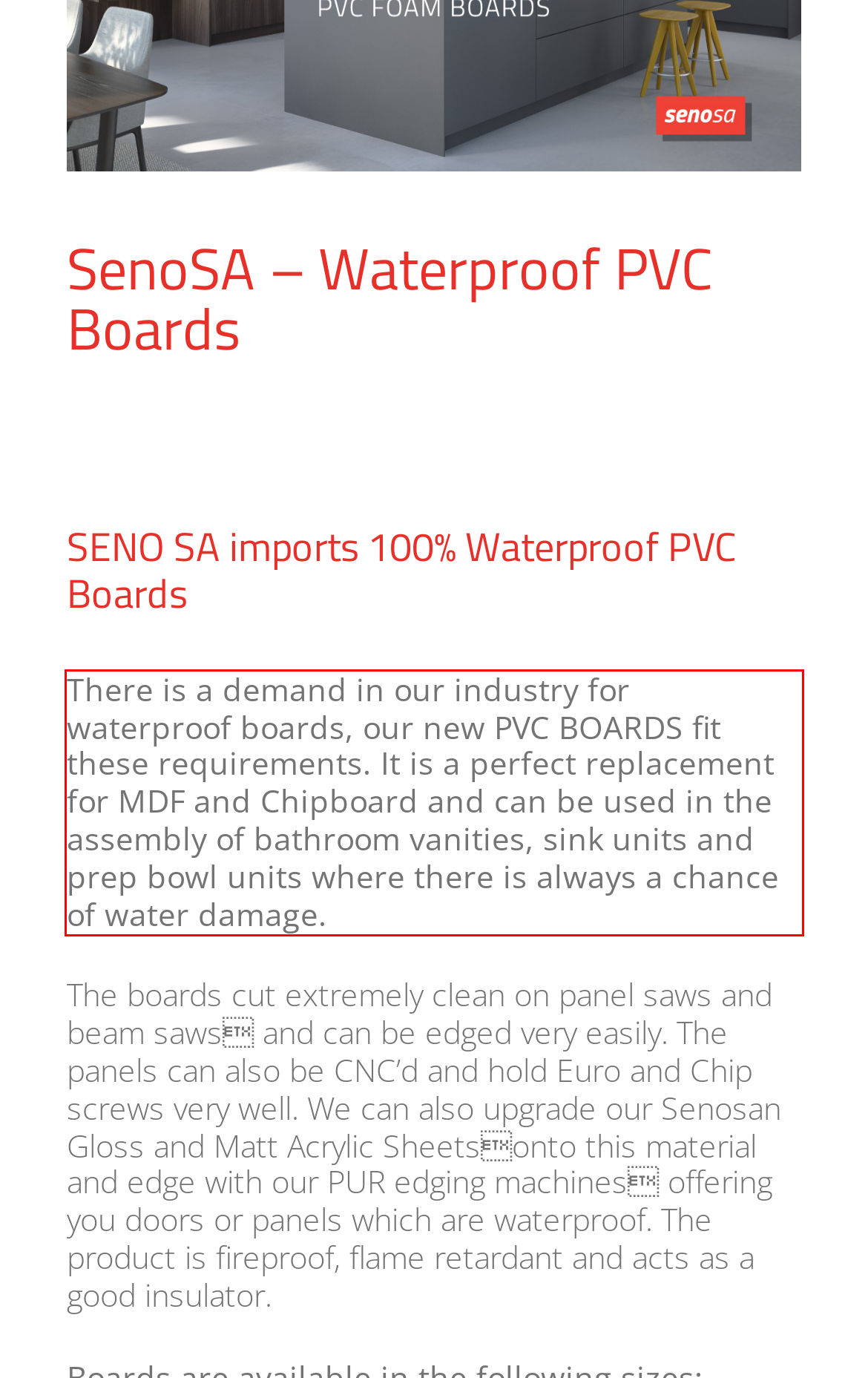Analyze the screenshot of the webpage and extract the text from the UI element that is inside the red bounding box.

There is a demand in our industry for waterproof boards, our new PVC BOARDS fit these requirements. It is a perfect replacement for MDF and Chipboard and can be used in the assembly of bathroom vanities, sink units and prep bowl units where there is always a chance of water damage.